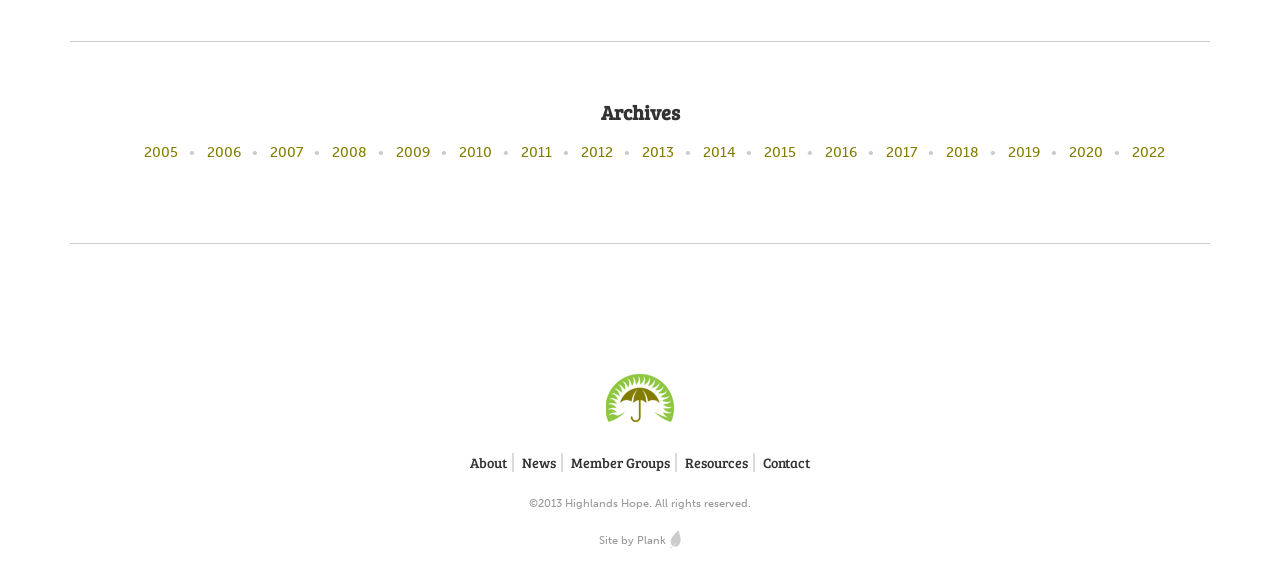What is the earliest year available in the archives?
Please respond to the question with as much detail as possible.

The earliest year available in the archives can be found by looking at the links provided under the 'Archives' heading. The first link is '2005', which indicates that it is the earliest year available.